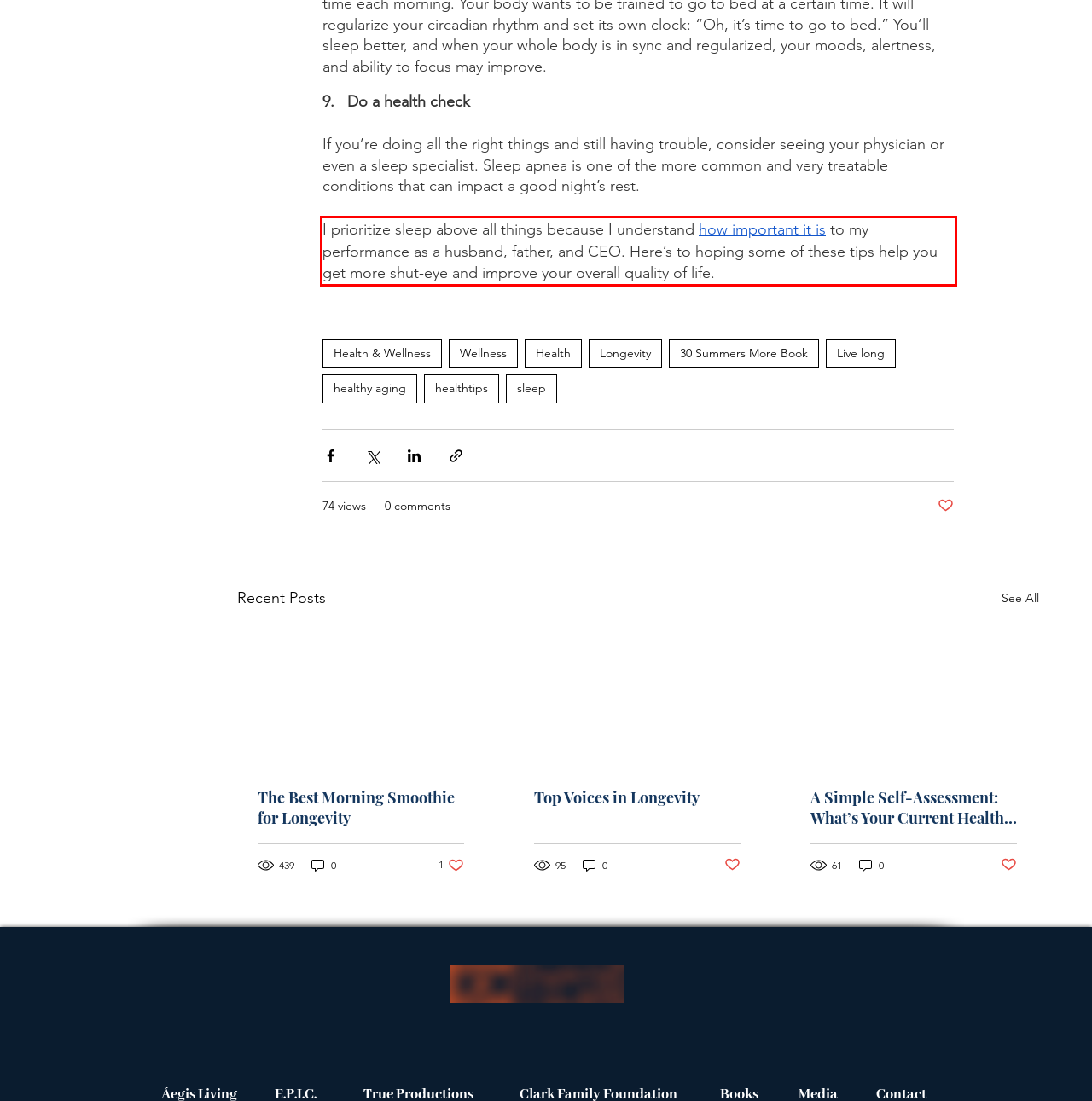You are given a screenshot showing a webpage with a red bounding box. Perform OCR to capture the text within the red bounding box.

I prioritize sleep above all things because I understand how important it is to my performance as a husband, father, and CEO. Here’s to hoping some of these tips help you get more shut-eye and improve your overall quality of life.